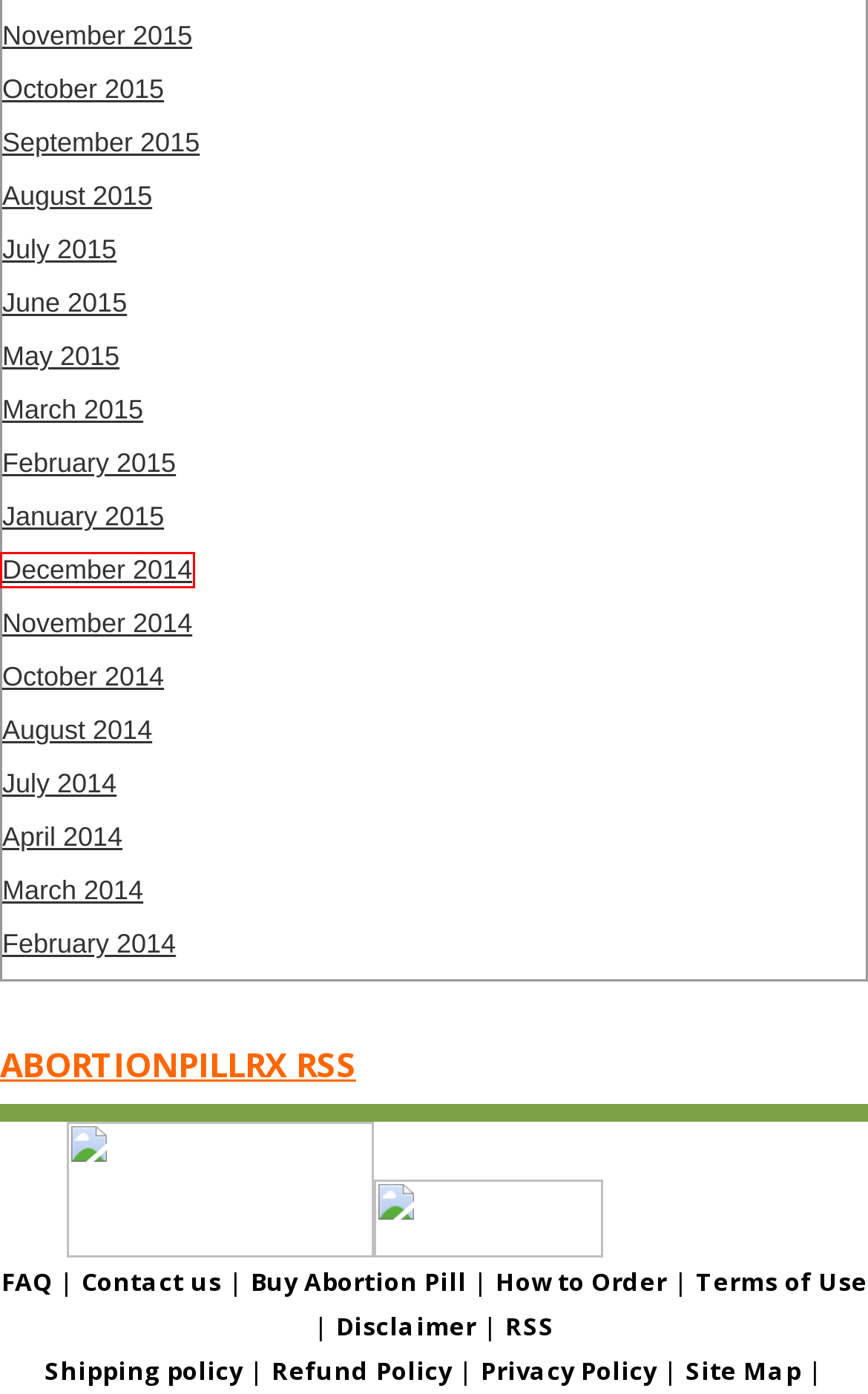You have a screenshot of a webpage with a red bounding box around an element. Choose the best matching webpage description that would appear after clicking the highlighted element. Here are the candidates:
A. February 2014 - The Abortion Pill | Mifepristone And Misoprostol | How It Works
B. November 2015 - The Abortion Pill | Mifepristone And Misoprostol | How It Works
C. September 2015 - The Abortion Pill | Mifepristone And Misoprostol | How It Works
D. November 2014 - The Abortion Pill | Mifepristone And Misoprostol | How It Works
E. December 2014 - The Abortion Pill | Mifepristone And Misoprostol | How It Works
F. October 2015 - The Abortion Pill | Mifepristone And Misoprostol | How It Works
G. June 2015 - The Abortion Pill | Mifepristone And Misoprostol | How It Works
H. The Abortion Pill | Mifepristone And Misoprostol | How It Works

E